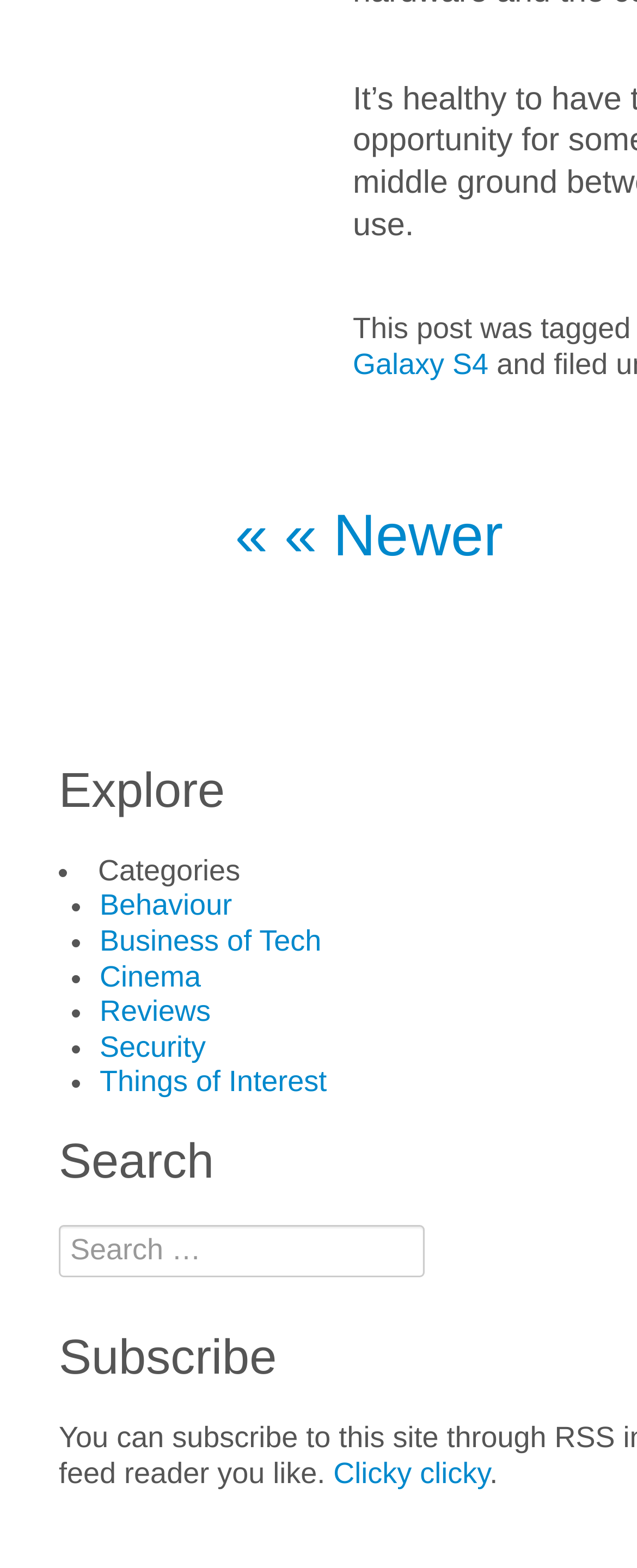How many categories are listed?
Look at the screenshot and respond with a single word or phrase.

7